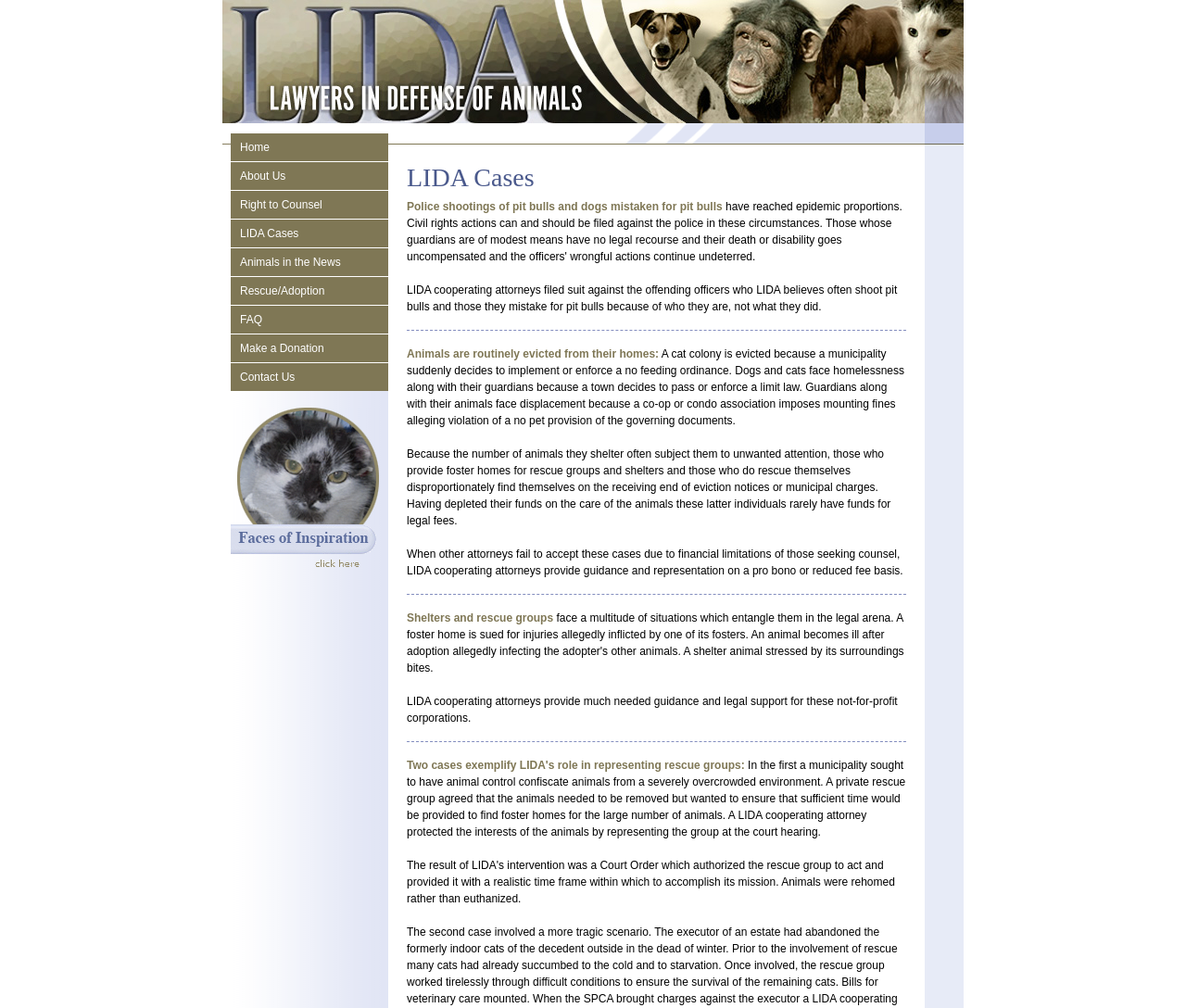Describe all the significant parts and information present on the webpage.

The webpage is about LIDA (Lawyers in Defense of Animals), an organization that provides legal support and representation for animals and their guardians. At the top of the page, there is a logo and a navigation menu with links to various sections, including "Home", "About Us", "Right to Counsel", "LIDA Cases", "Animals in the News", "Rescue/Adoption", "FAQ", "Make a Donation", and "Contact Us".

Below the navigation menu, there is a section with three images, followed by a section with a series of links and images. The links appear to be social media profiles or donation options.

The main content of the page is divided into two columns. The left column contains a series of images and text blocks, while the right column contains a longer block of text. The text on the left column describes the issues that LIDA addresses, such as police shootings of pit bulls, evictions of animals from their homes, and legal challenges faced by shelters and rescue groups. The text also explains how LIDA cooperating attorneys provide guidance and representation on a pro bono or reduced fee basis to help address these issues.

The right column contains a longer block of text that provides more detailed information about LIDA's work, including a specific case where a LIDA cooperating attorney represented a private rescue group in a court hearing to protect the interests of animals. Throughout the page, there are several images of animals, including dogs and cats, which appear to be related to the cases and issues described in the text.